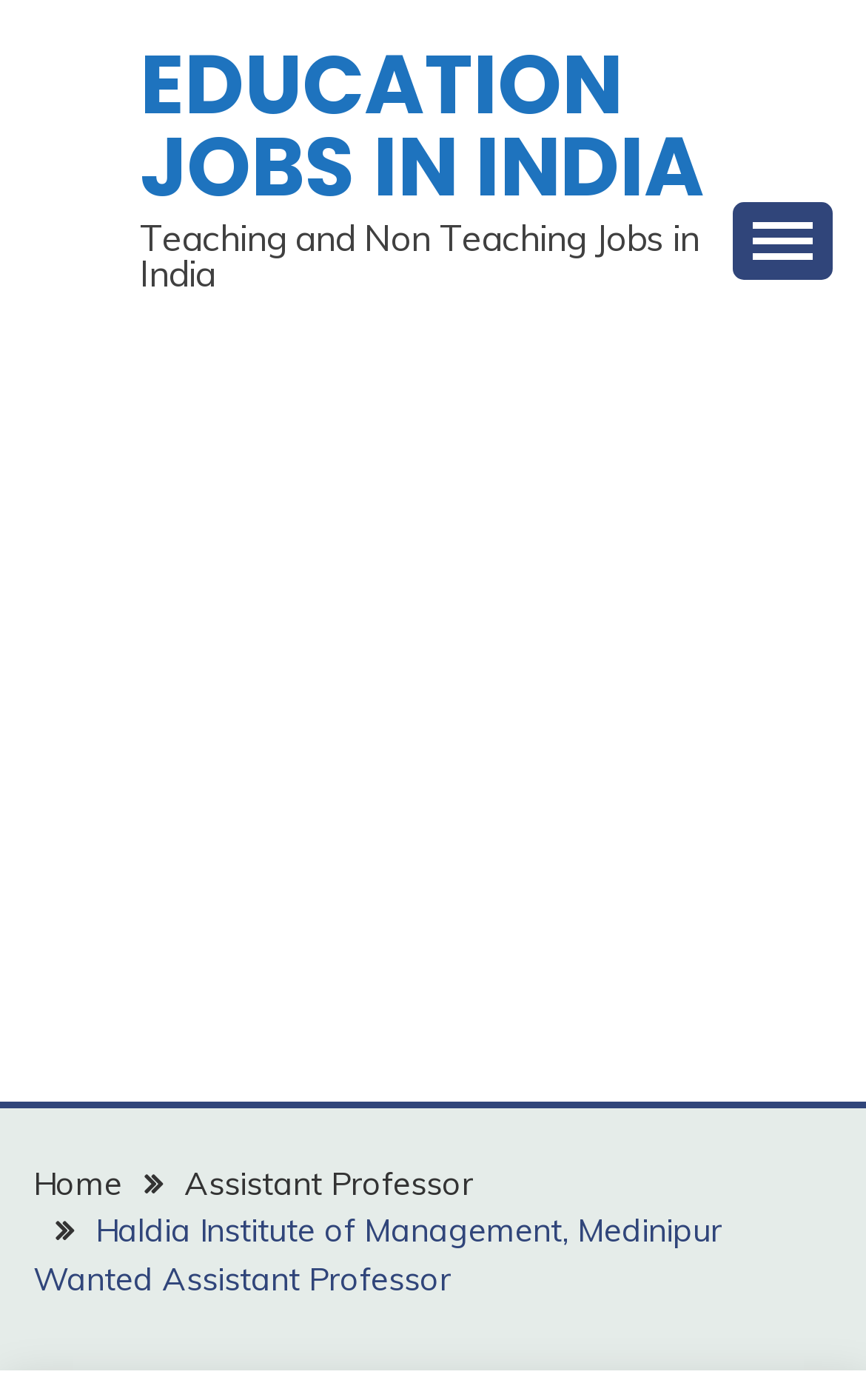Please locate and retrieve the main header text of the webpage.

Haldia Institute of Management, Medinipur Wanted Assistant Professor